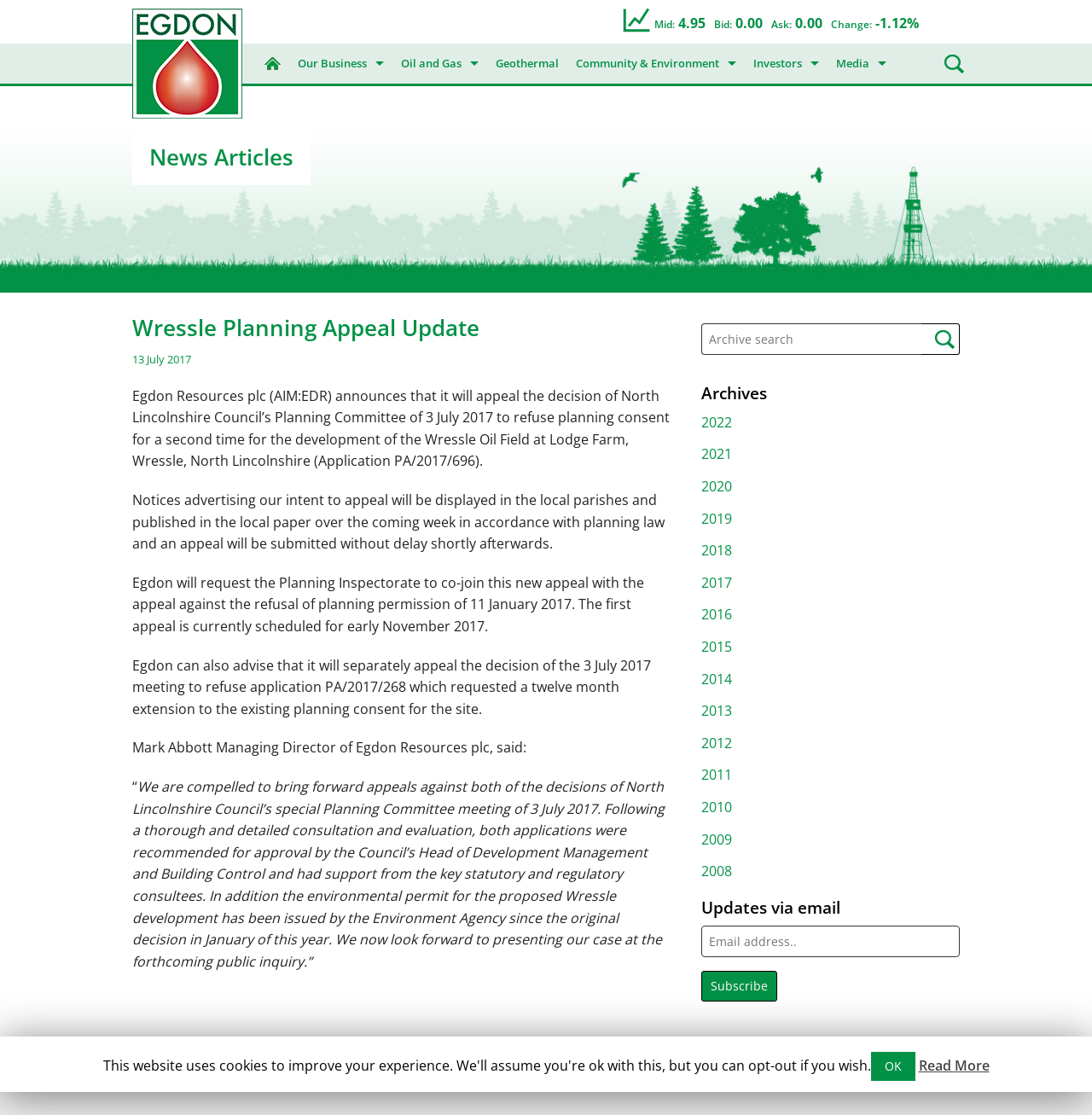What is the company's stock market ticker?
Based on the image, provide a one-word or brief-phrase response.

AIM:EDR